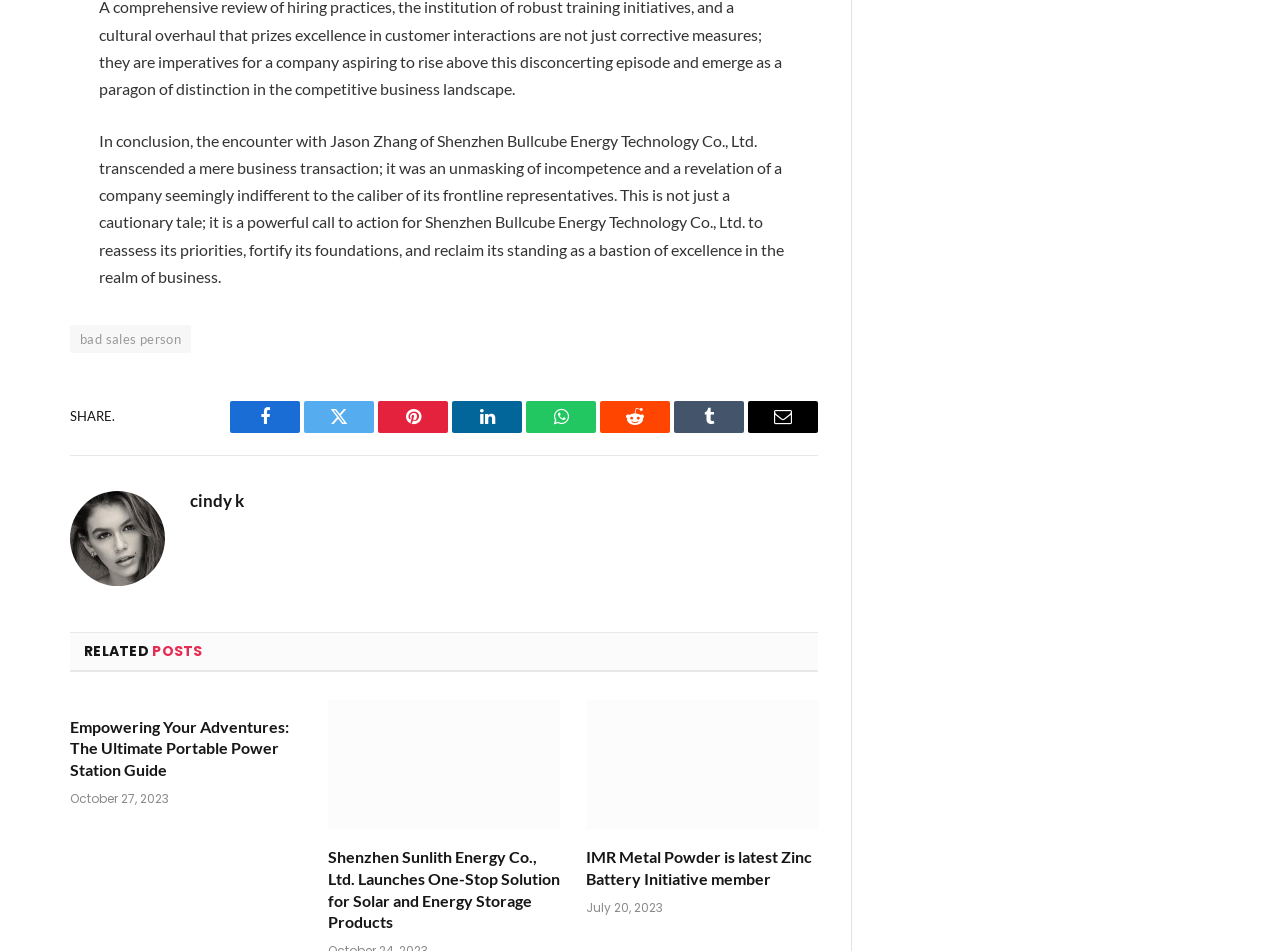Pinpoint the bounding box coordinates of the element to be clicked to execute the instruction: "Check the post dated July 20, 2023".

[0.458, 0.945, 0.518, 0.963]